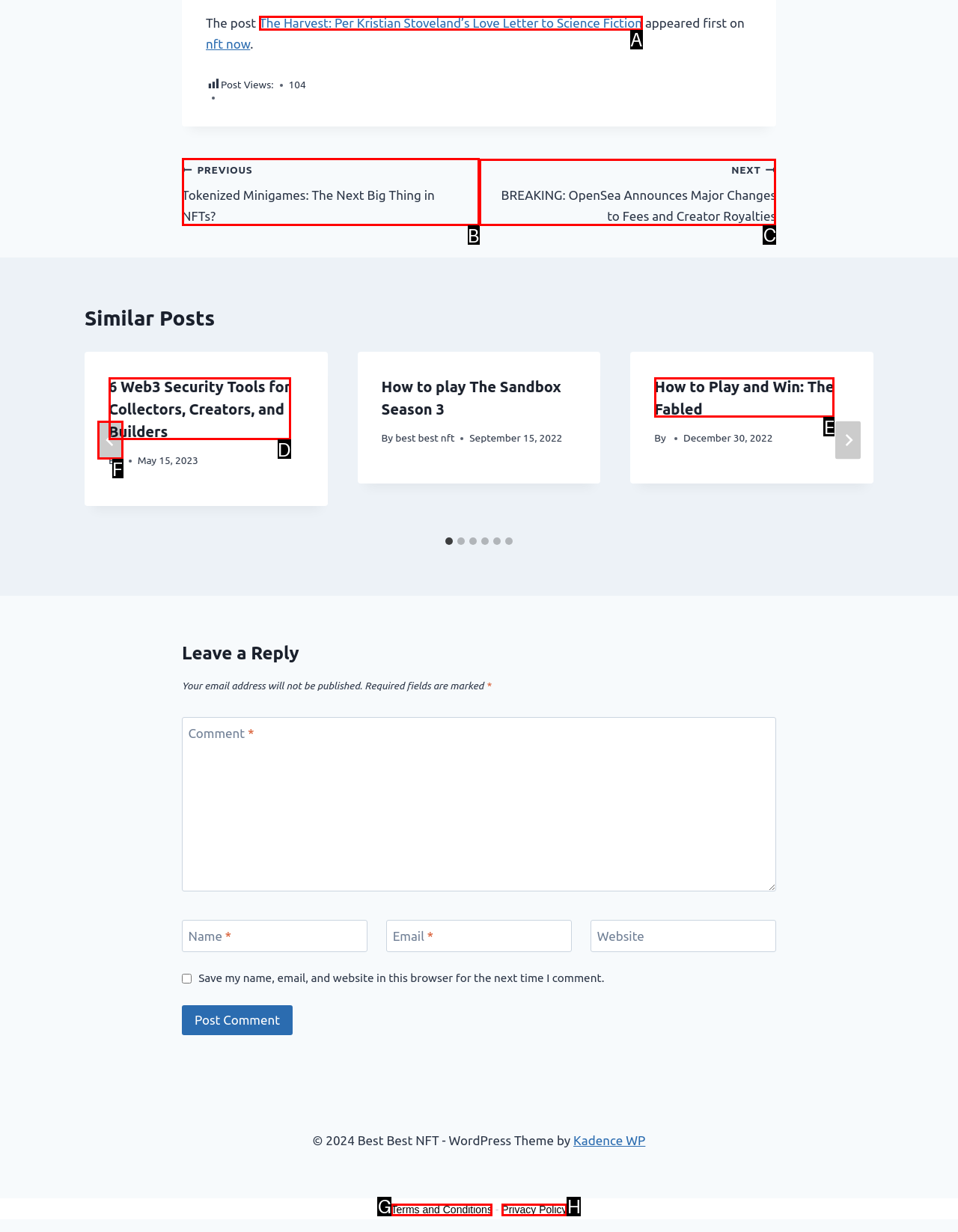For the task: Click on the 'NEXT BREAKING: OpenSea Announces Major Changes to Fees and Creator Royalties' link, identify the HTML element to click.
Provide the letter corresponding to the right choice from the given options.

C